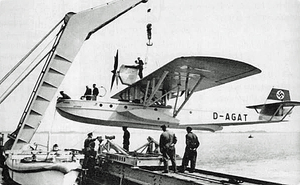Give a detailed account of the visual elements in the image.

The image depicts a Dornier flying boat being lifted onto a dock using a crane, showcasing the advanced technology of its time. The aircraft carries the registration code "D-AGAT." Several individuals are seen working diligently, indicating a team effort in handling the aircraft. This scene likely takes place around 1920, a period marked by significant developments in aviation, especially in seaplane technology. The backdrop emphasizes a maritime environment, essential for flying boats, which require water for takeoff and landing.